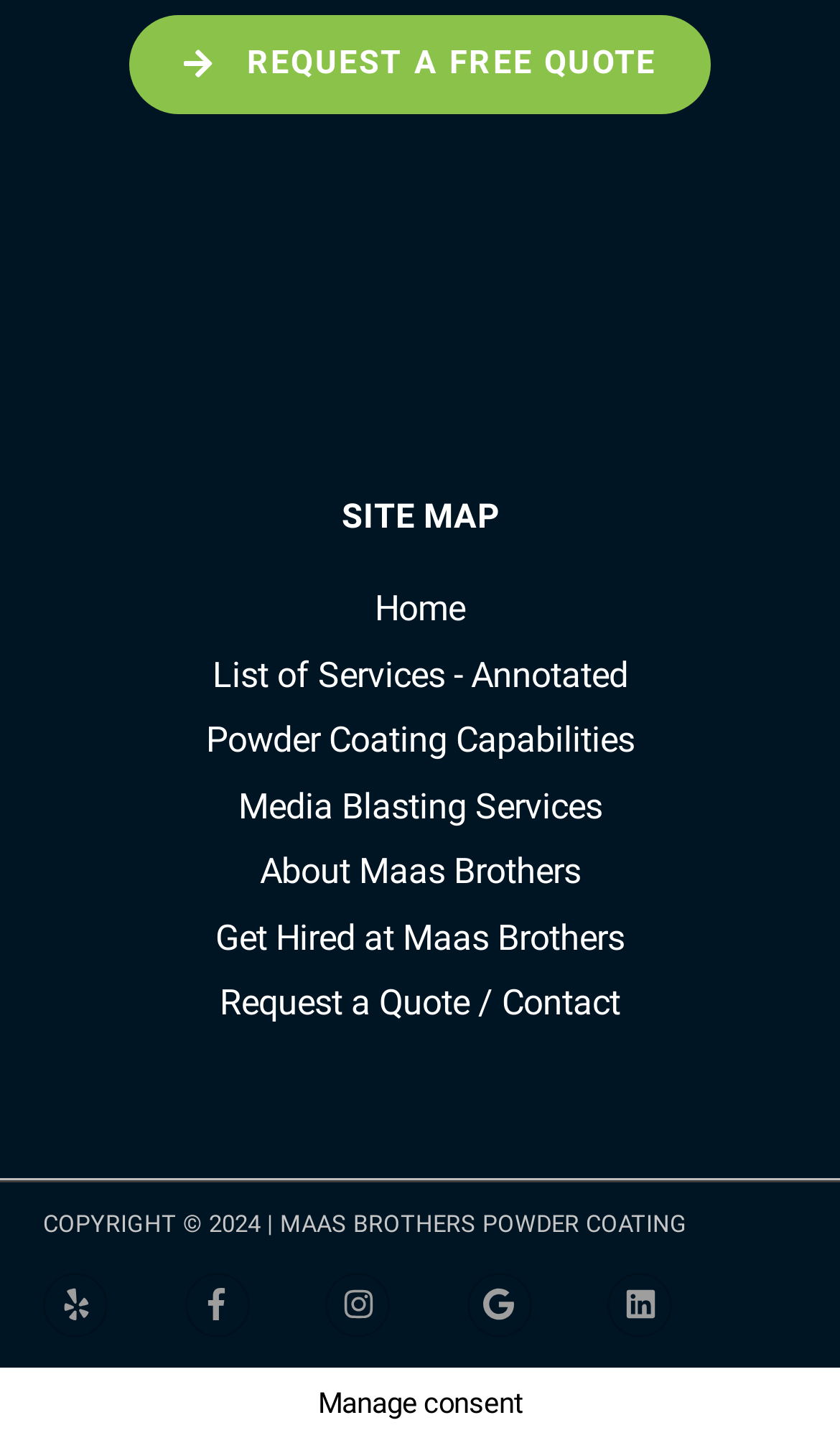Using the information in the image, could you please answer the following question in detail:
What is the purpose of the 'Manage consent' button?

The 'Manage consent' button is likely used to manage user consent for cookies or other tracking technologies, but the exact purpose is not specified on the page.